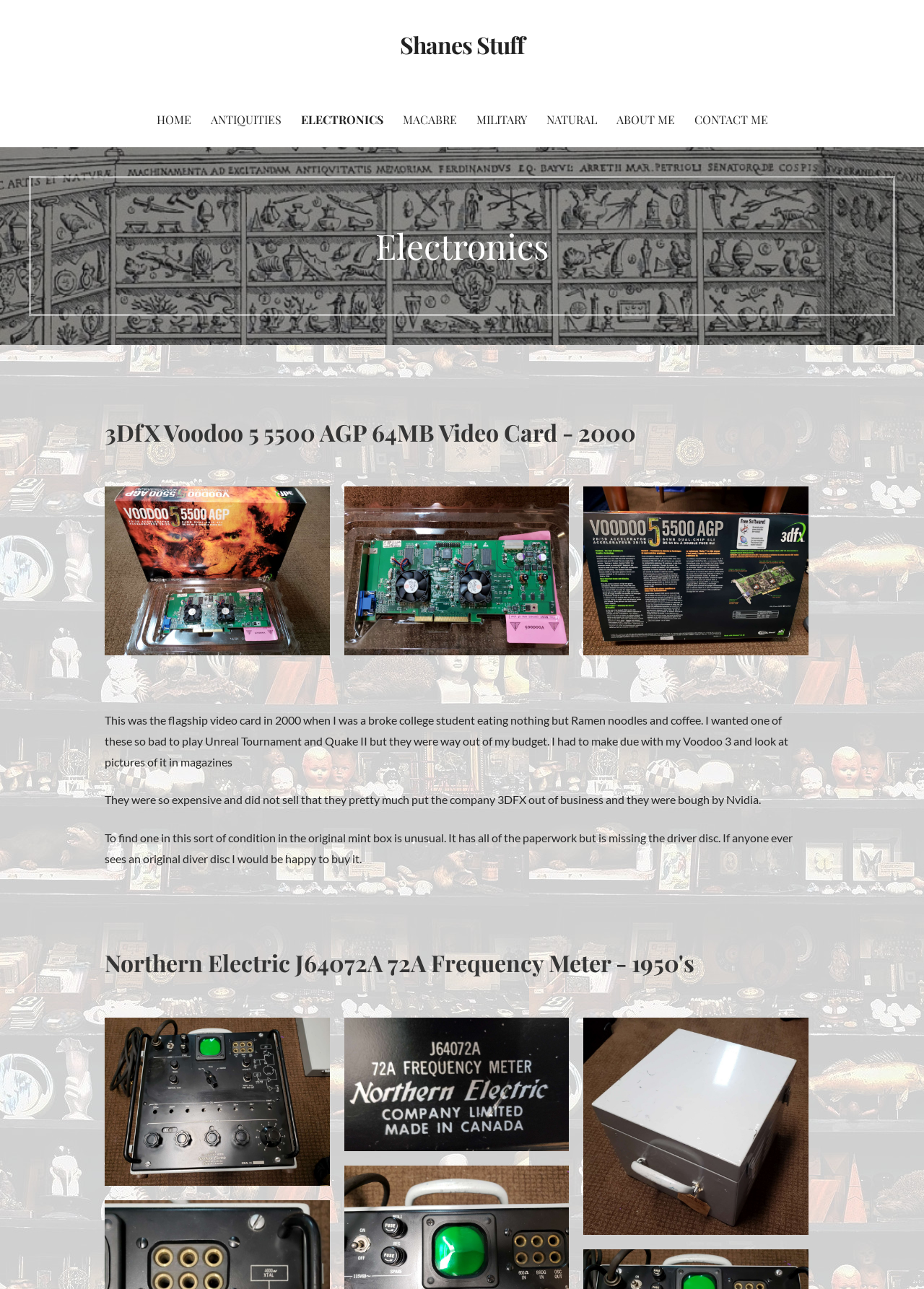Identify the bounding box coordinates of the section that should be clicked to achieve the task described: "Click the 'HOME' link".

[0.16, 0.071, 0.216, 0.114]